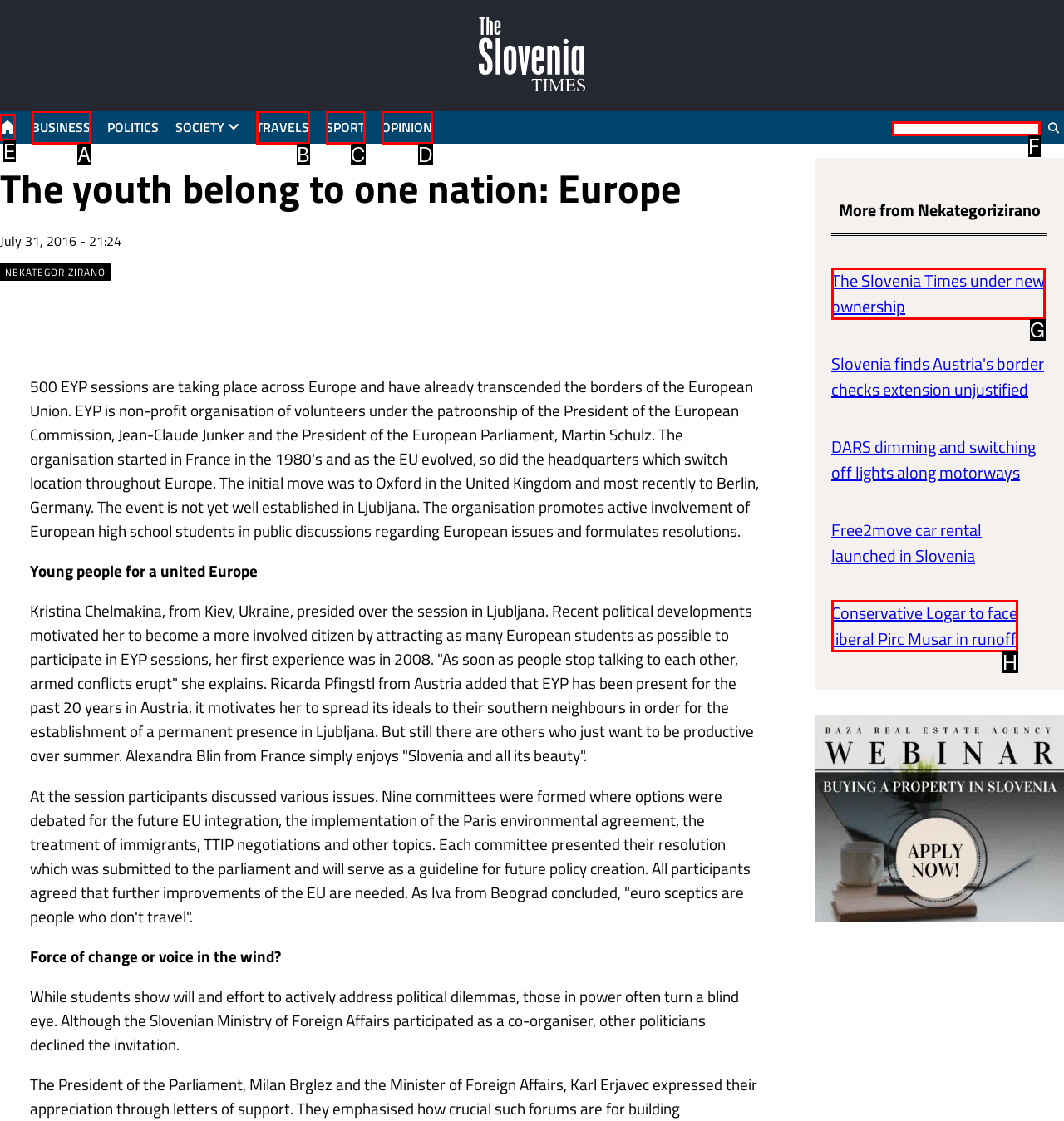Determine which option aligns with the description: parent_node:  name="q". Provide the letter of the chosen option directly.

F